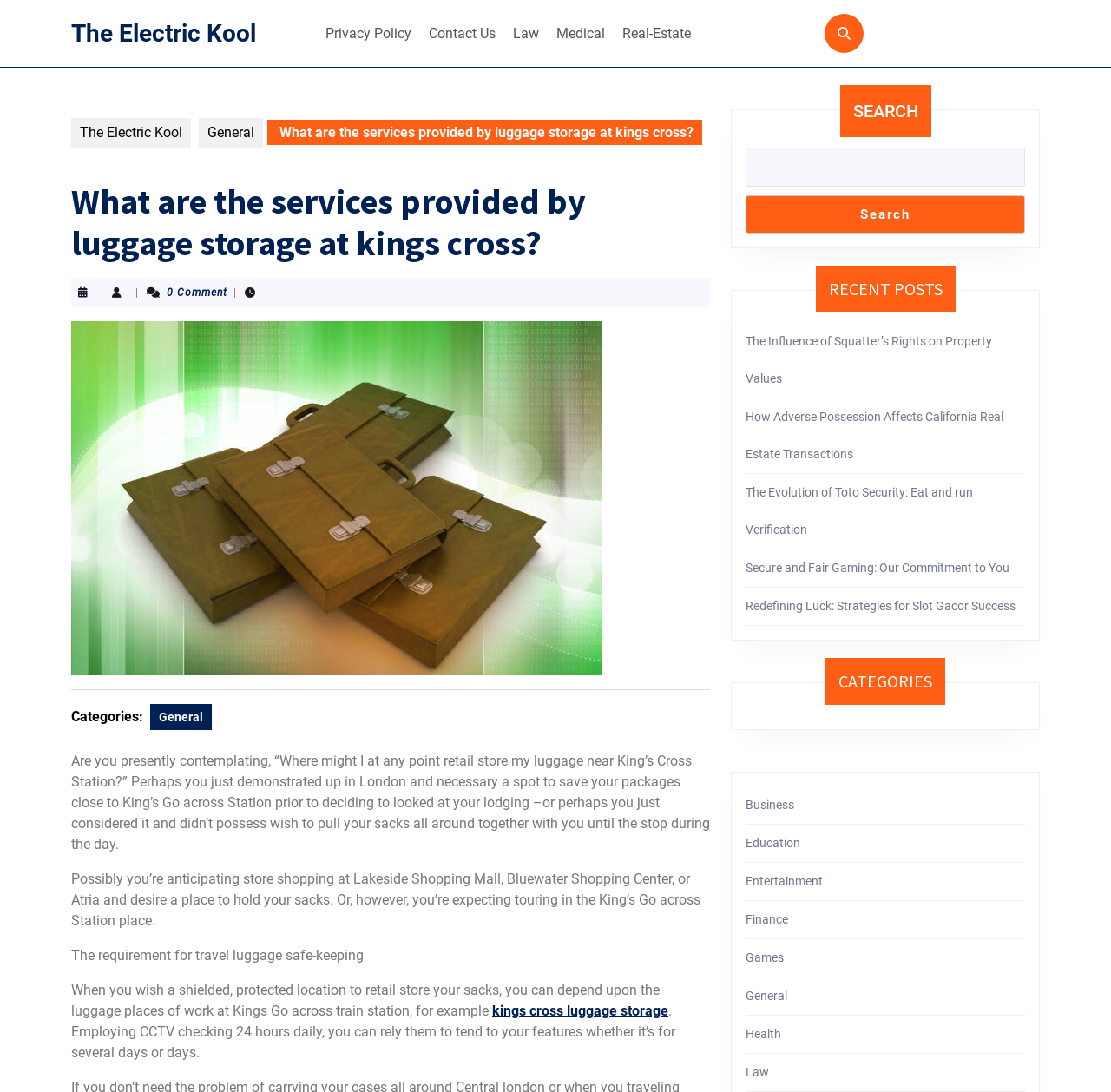Identify the bounding box coordinates of the clickable region necessary to fulfill the following instruction: "Read the 'What are the services provided by luggage storage at kings cross?' post". The bounding box coordinates should be four float numbers between 0 and 1, i.e., [left, top, right, bottom].

[0.248, 0.114, 0.624, 0.129]